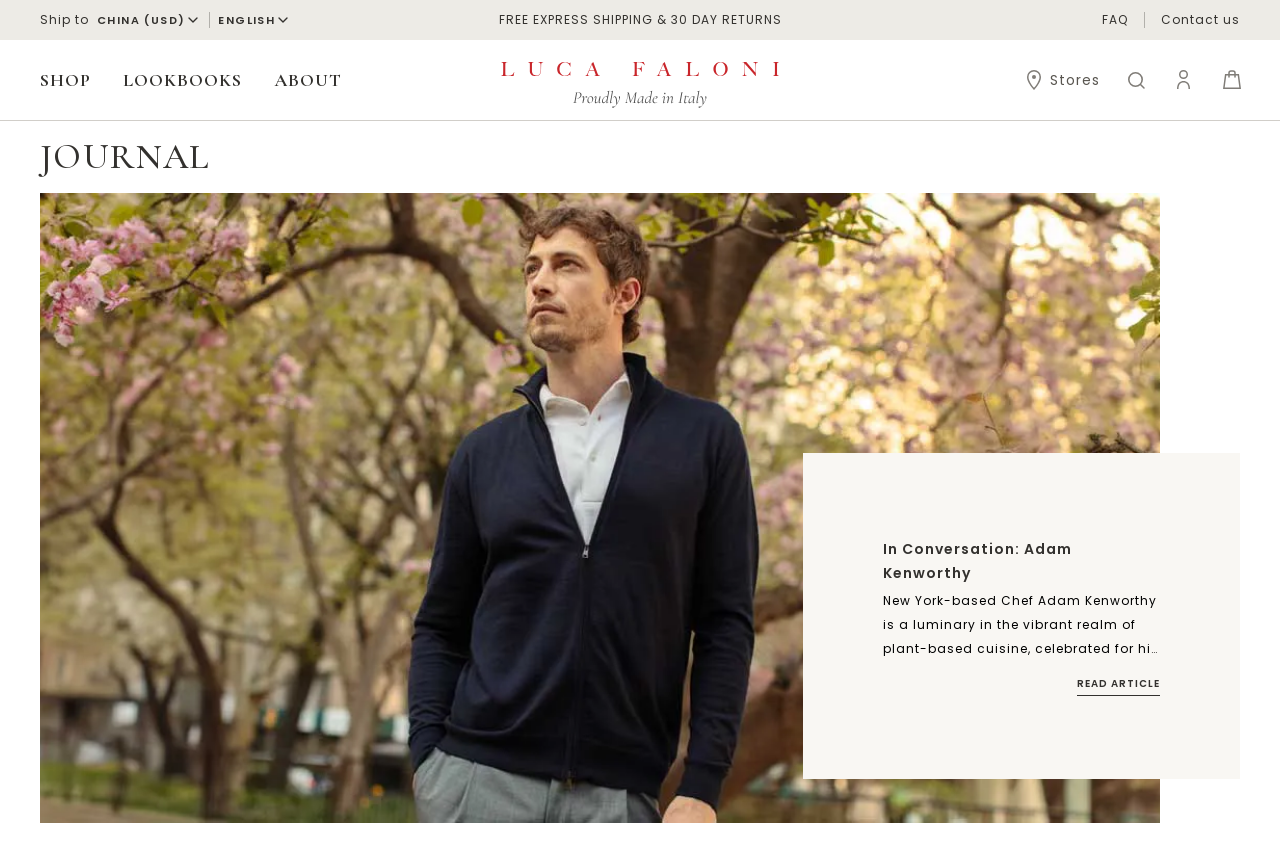What is the purpose of the 'Cart' button?
Please provide a single word or phrase as the answer based on the screenshot.

to view cart contents